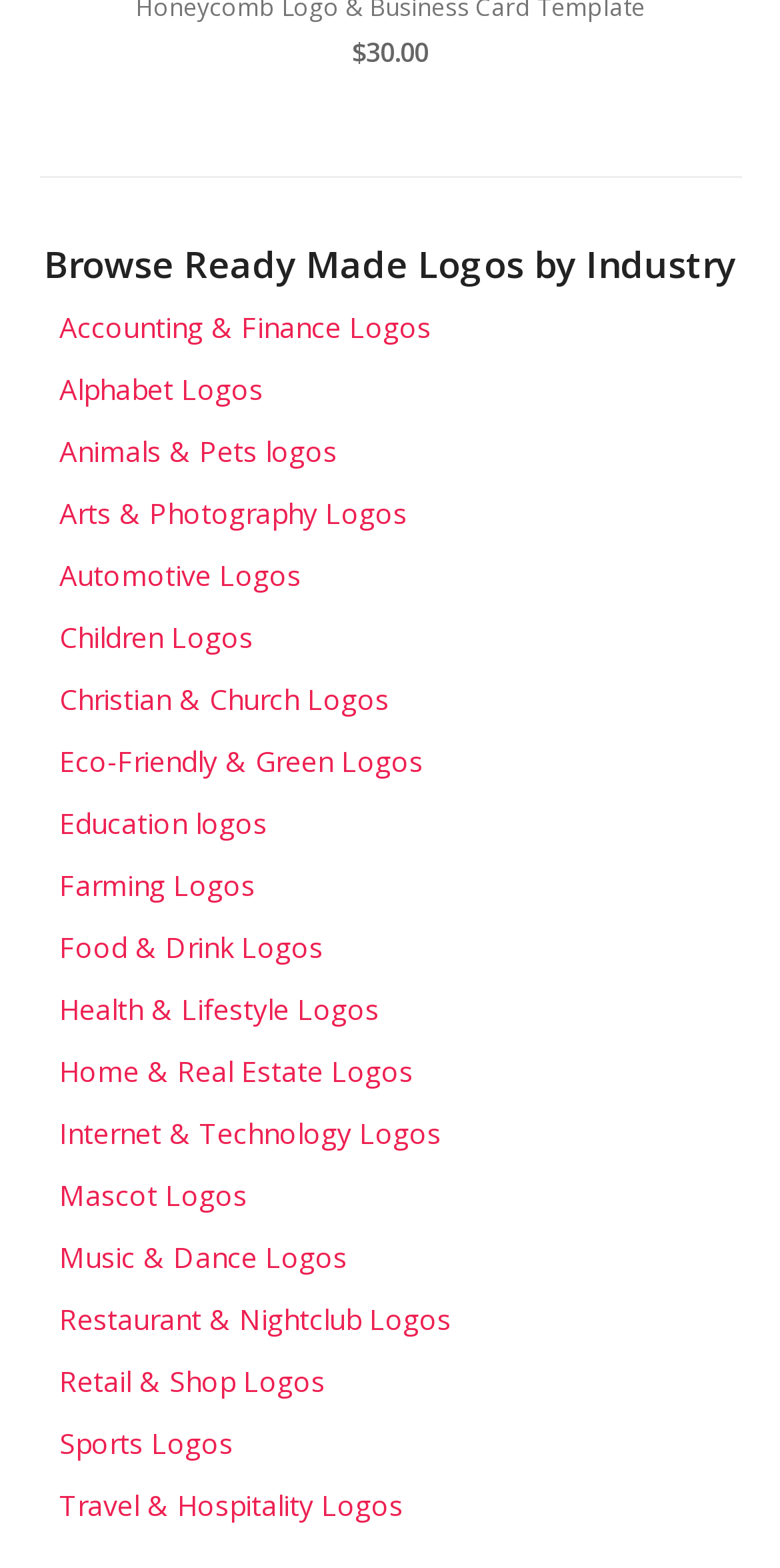Determine the bounding box coordinates of the clickable region to execute the instruction: "Check out Children Logos". The coordinates should be four float numbers between 0 and 1, denoted as [left, top, right, bottom].

[0.076, 0.405, 0.924, 0.42]